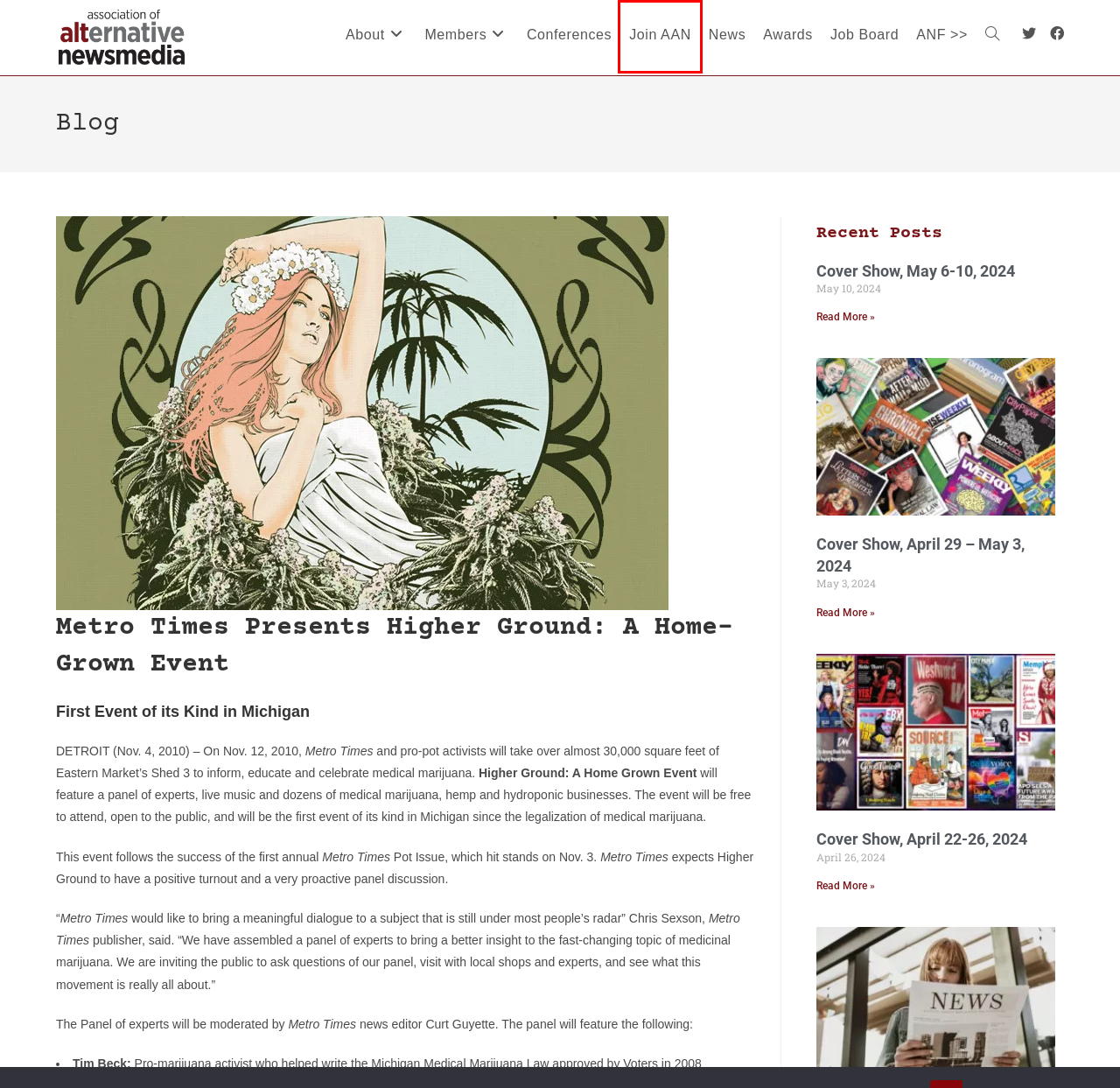You have a screenshot of a webpage with a red bounding box highlighting a UI element. Your task is to select the best webpage description that corresponds to the new webpage after clicking the element. Here are the descriptions:
A. Membership • Association of Alternative Newsmedia
B. Conferences • Association of Alternative Newsmedia
C. Cover Show, April 29 - May 3, 2024 • Association of Alternative Newsmedia
D. Association of Alternative Newsmedia (AAN)
E. Job Board • Association of Alternative Newsmedia
F. AAN Statement on Google and the CJPA • Association of Alternative Newsmedia
G. AAN Awards • Association of Alternative Newsmedia
H. Cover Show, May 6-10, 2024 • Association of Alternative Newsmedia

A